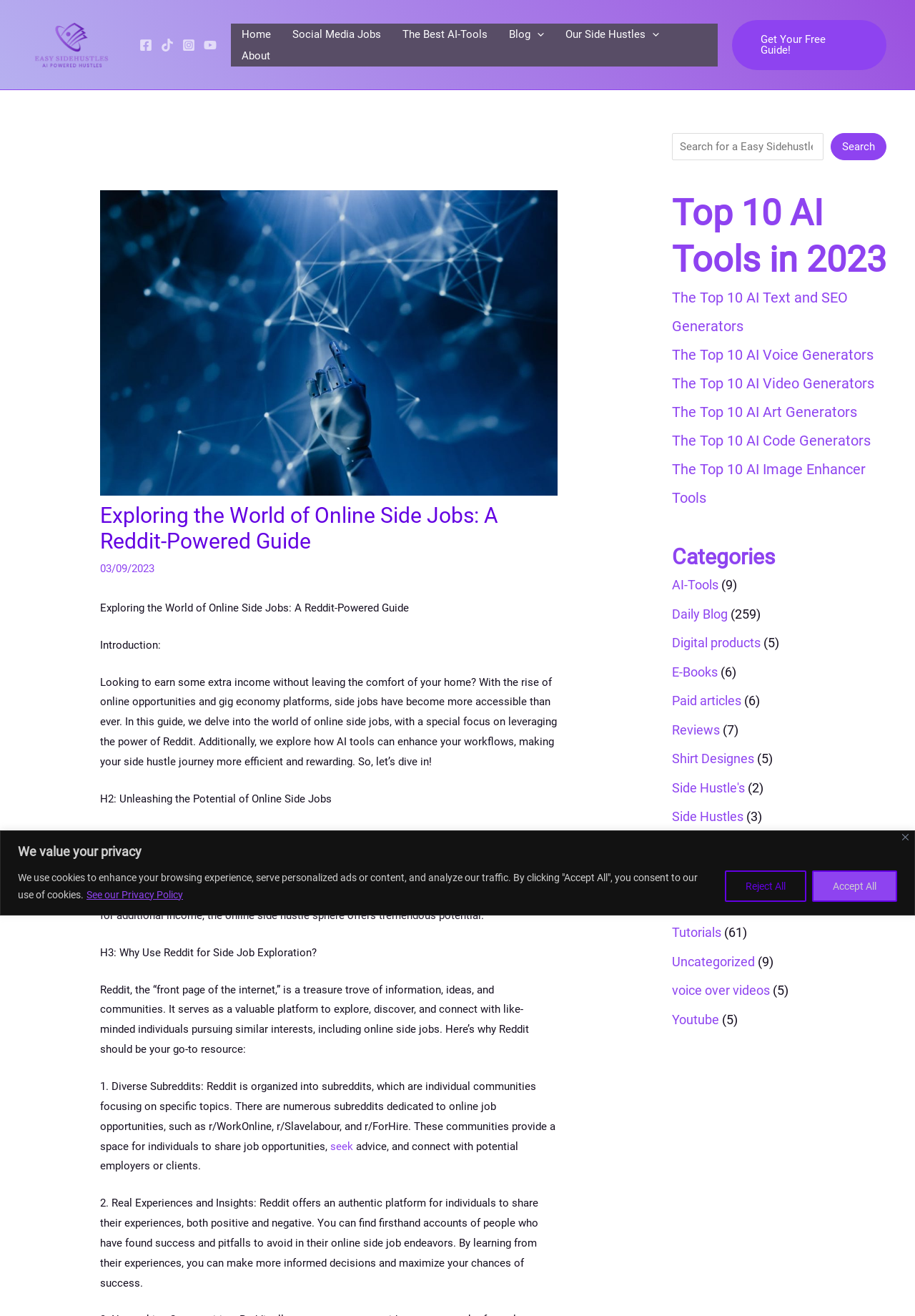Please locate the clickable area by providing the bounding box coordinates to follow this instruction: "Click the 'Get Your Free Guide!' button".

[0.8, 0.015, 0.969, 0.053]